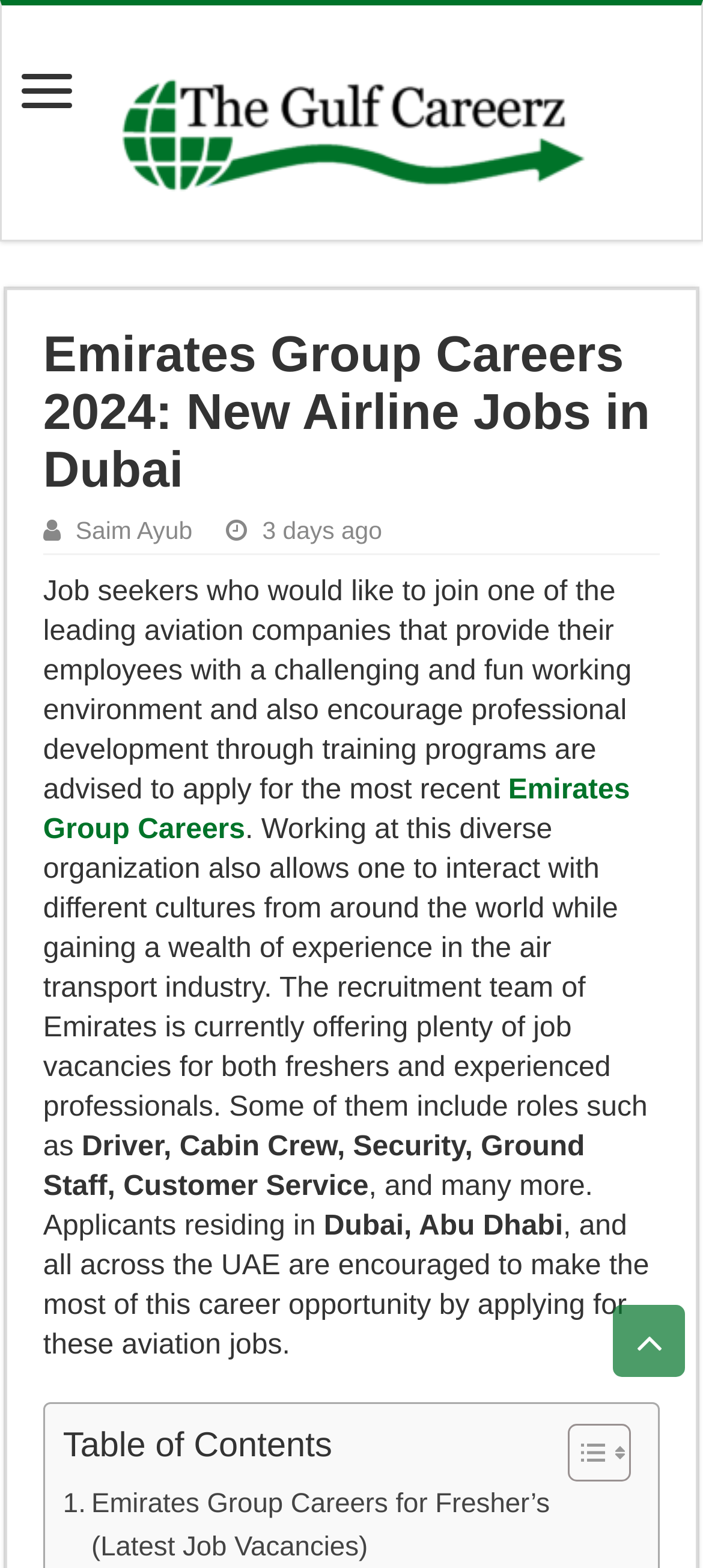Respond with a single word or short phrase to the following question: 
What is the benefit of working at Emirates Group?

Professional development